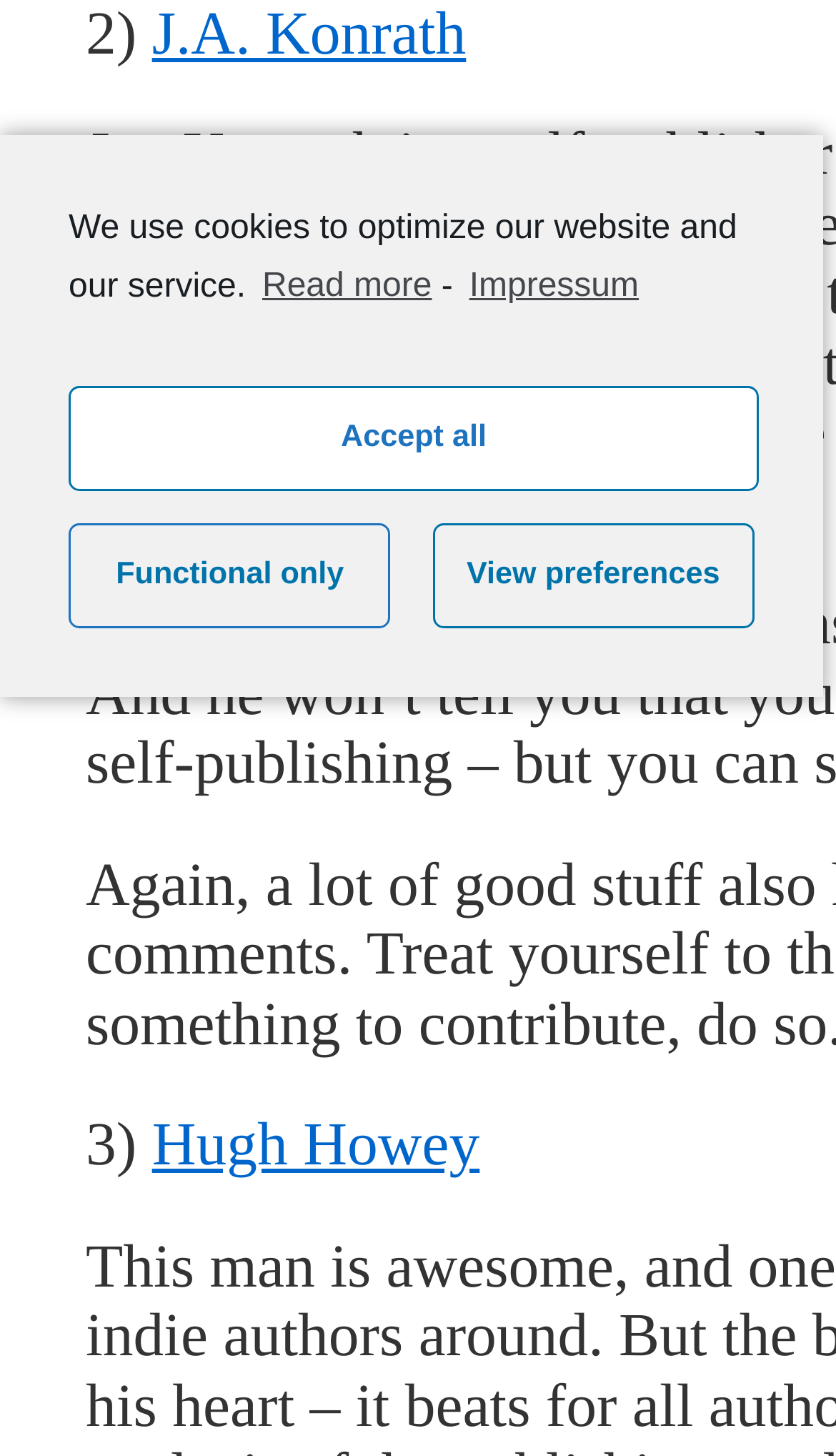What is the text between the 'Read more' and 'learn more about privacy in our impressum' links?
Using the visual information, respond with a single word or phrase.

- 